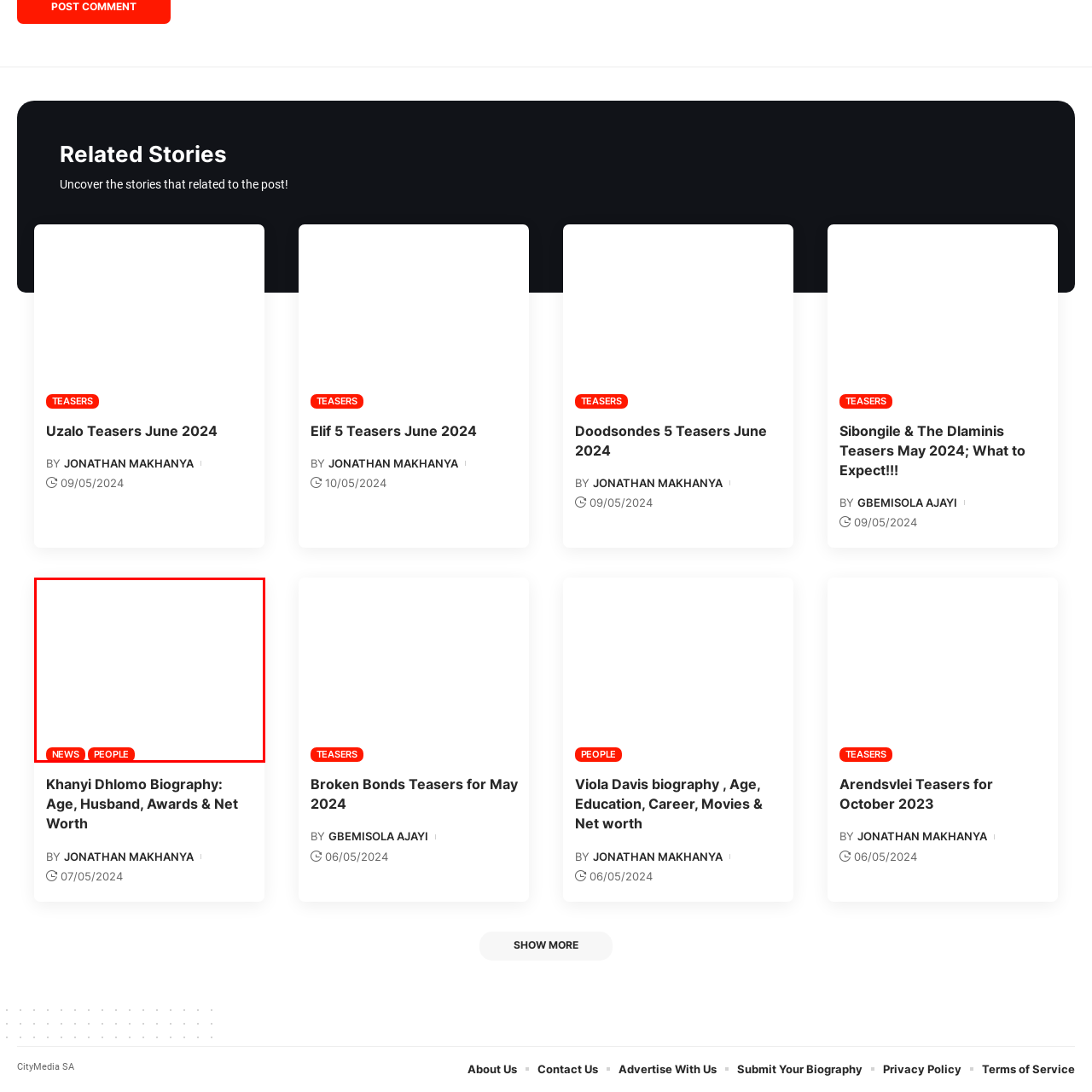Identify the subject within the red bounding box and respond to the following question in a single word or phrase:
What are the two links below the image?

NEWS and PEOPLE